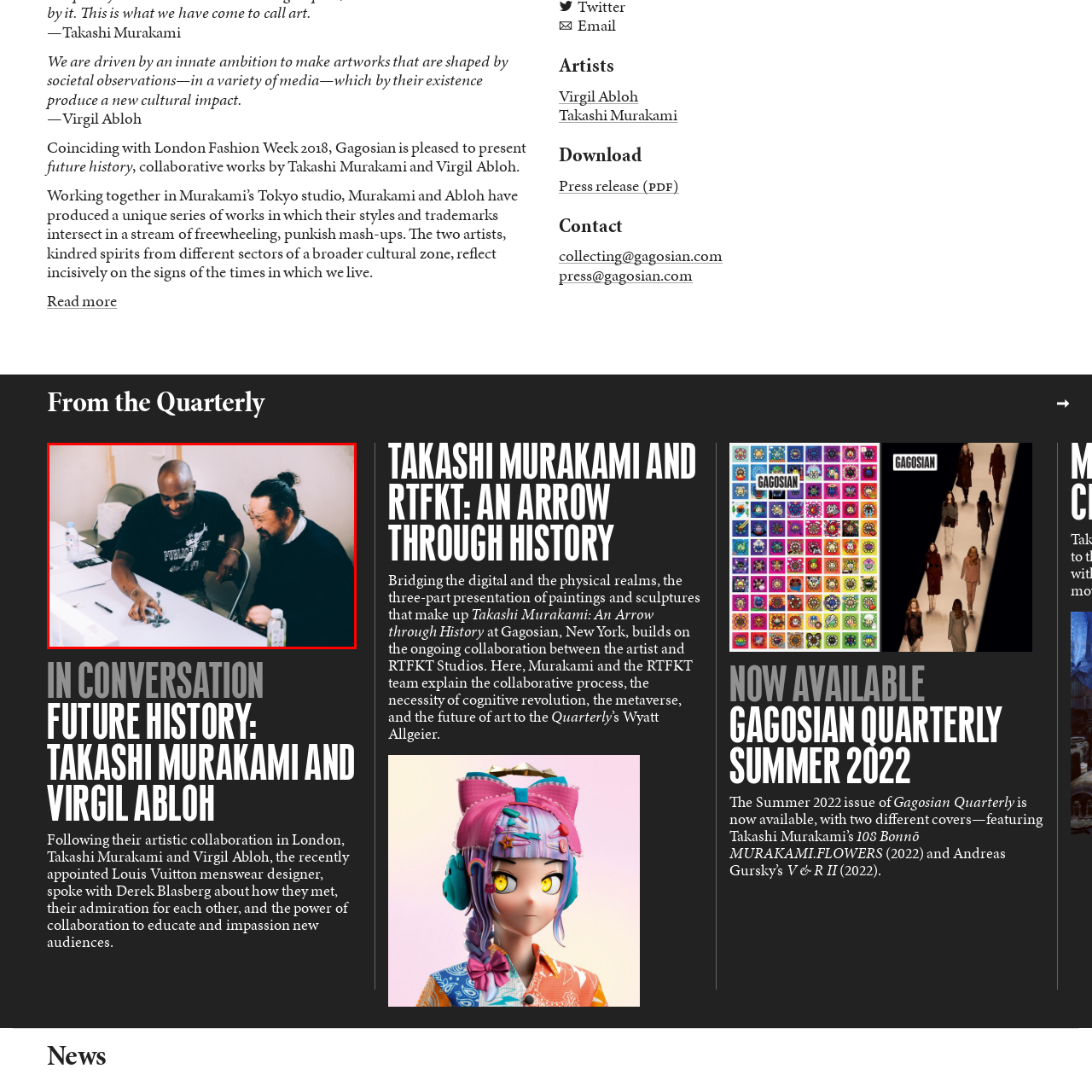Analyze the image encased in the red boundary, What is Virgil Abloh's former role?
 Respond using a single word or phrase.

Creative director of Louis Vuitton's menswear